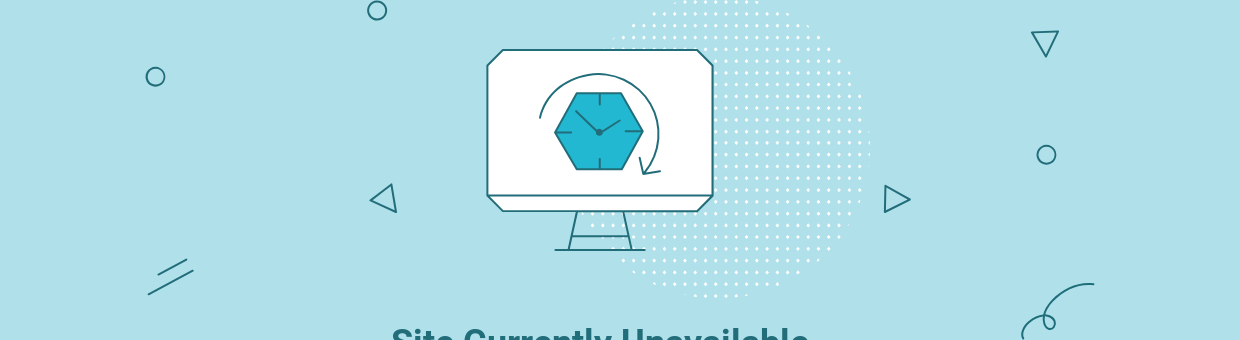What shape is surrounding the computer monitor?
Please answer the question as detailed as possible based on the image.

According to the caption, the computer monitor is surrounded by various abstract shapes, including circles and triangles, which contribute to the contemporary aesthetic of the design.